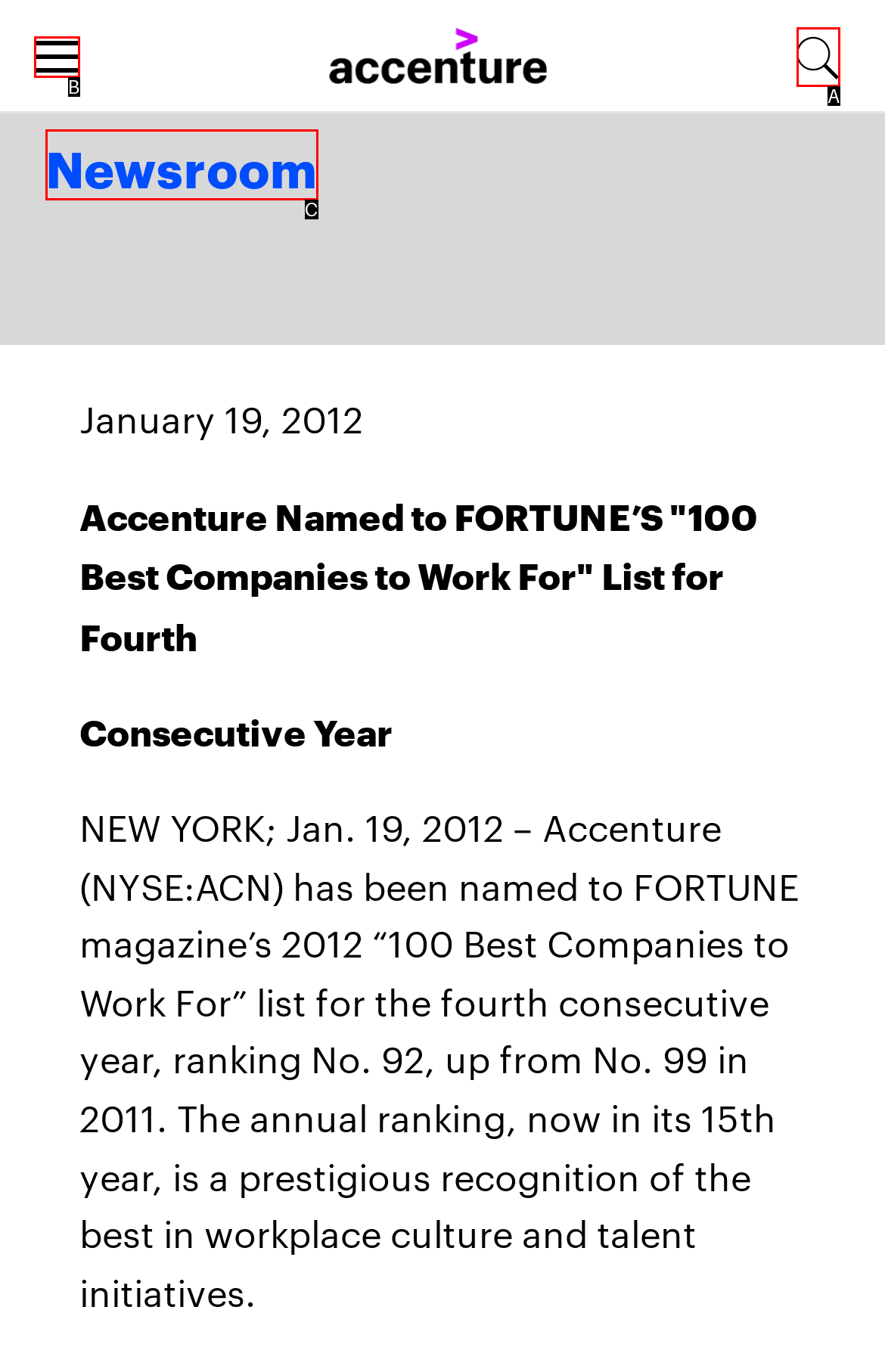Identify the matching UI element based on the description: title="Search"
Reply with the letter from the available choices.

A